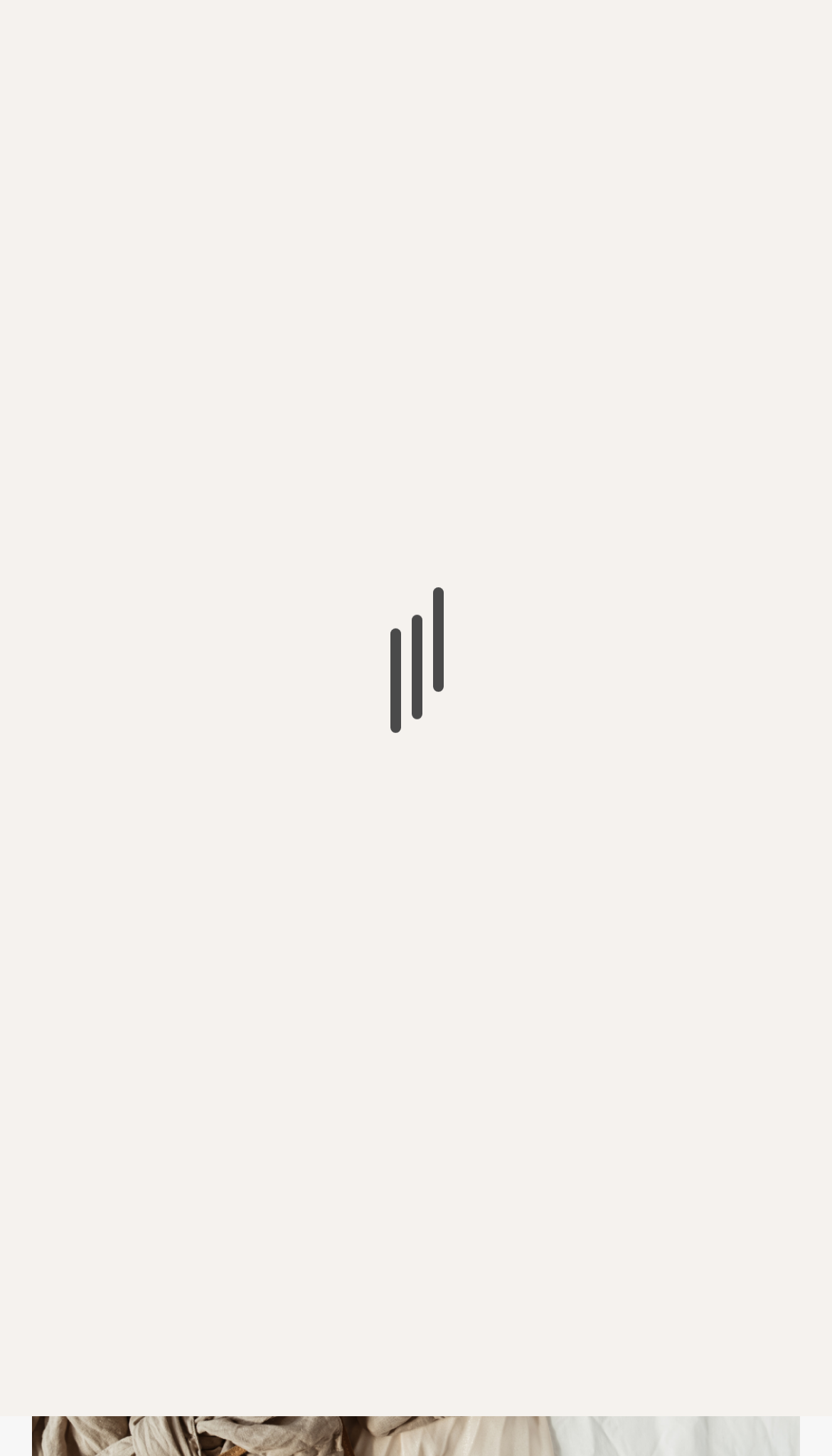Give a comprehensive overview of the webpage, including key elements.

The webpage is about Yellowstone Beth Dutton Outfits, with a prominent header at the top center of the page. Below the header, there is a navigation menu with breadcrumbs, showing the path "Home > Sporting Life > Yellowstone Beth Dutton Outfits". 

At the top left of the page, there is a logo "One World Plate" with a link to the homepage. Next to the logo, there is a primary menu with several links, including "HOME", "FINANCIAL TIMES", "BUSINESS WORLD", "SPORTING LIFE", "TECH HELP", "GAMING ZONE", "TRAVEL PLANET", and "CONTACT US". These links are arranged horizontally across the top of the page.

On the right side of the page, near the top, there is a search icon represented by a magnifying glass symbol. Below the navigation menu, the main content of the page is an article about Yellowstone Beth Dutton Outfits, with a heading and a brief description. The article mentions that Beth Dutton worked at Yellowstone National Park for 18 years before leaving to become an artist. 

At the bottom of the article, there is a link to the author, John Richards, and an indication that the article is a 3-minute read.